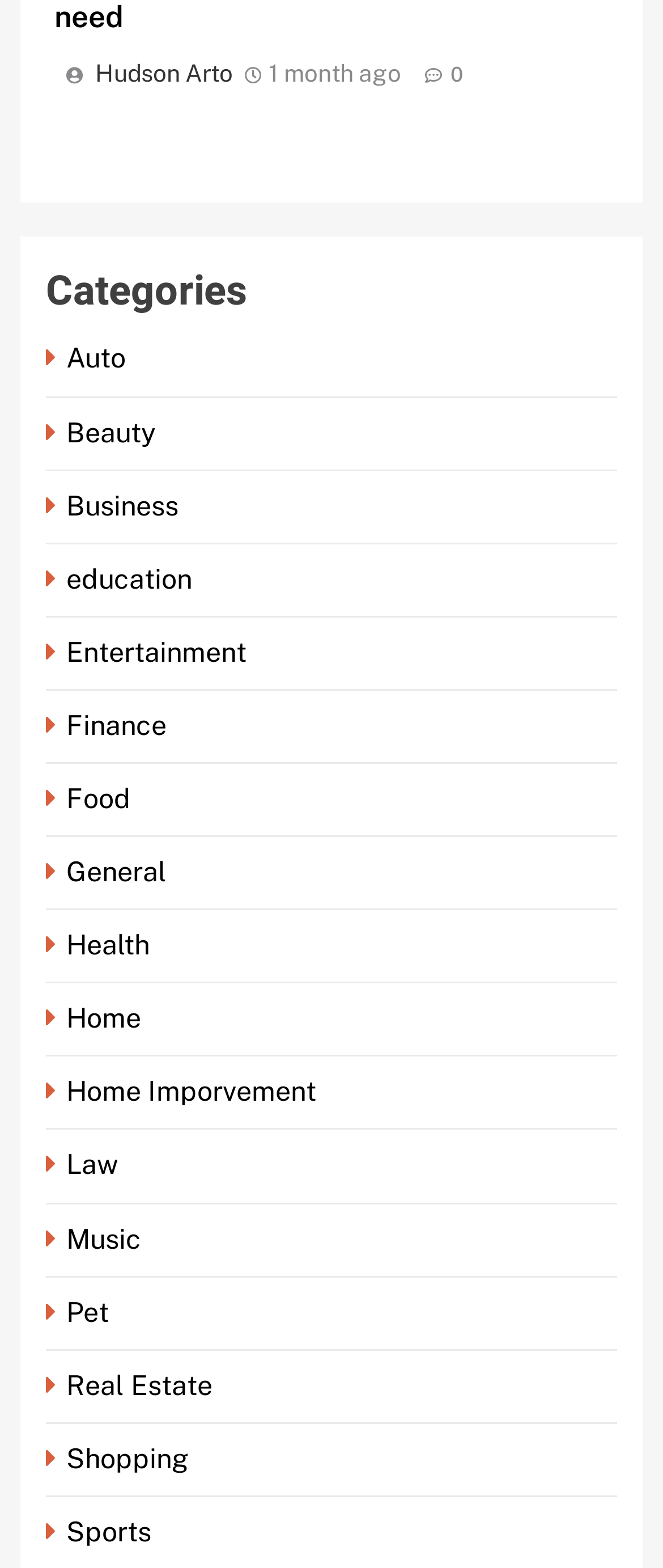Predict the bounding box coordinates for the UI element described as: "1 month ago1 month ago". The coordinates should be four float numbers between 0 and 1, presented as [left, top, right, bottom].

[0.405, 0.041, 0.605, 0.056]